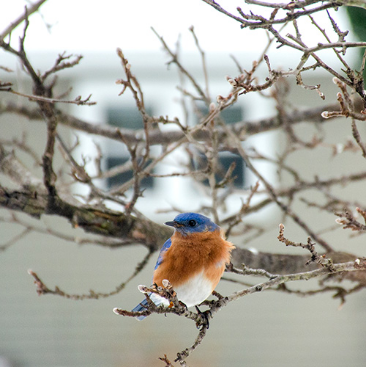Is the branch bare of leaves?
Analyze the screenshot and provide a detailed answer to the question.

The caption states that the branch is bare of leaves, which implies that there are no leaves on the branch where the bird is perched.